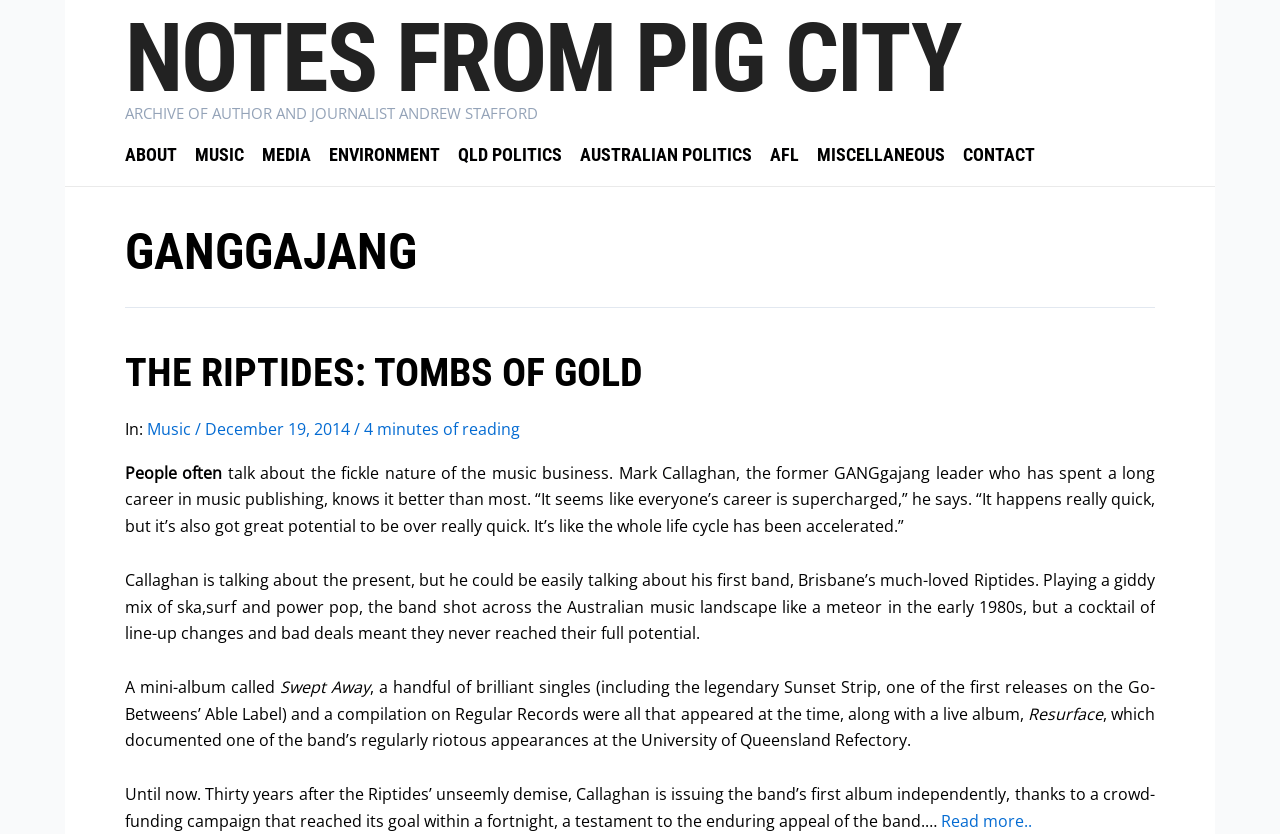Please answer the following question using a single word or phrase: 
What is the purpose of the crowd-funding campaign mentioned in the article?

To issue the band’s first album independently